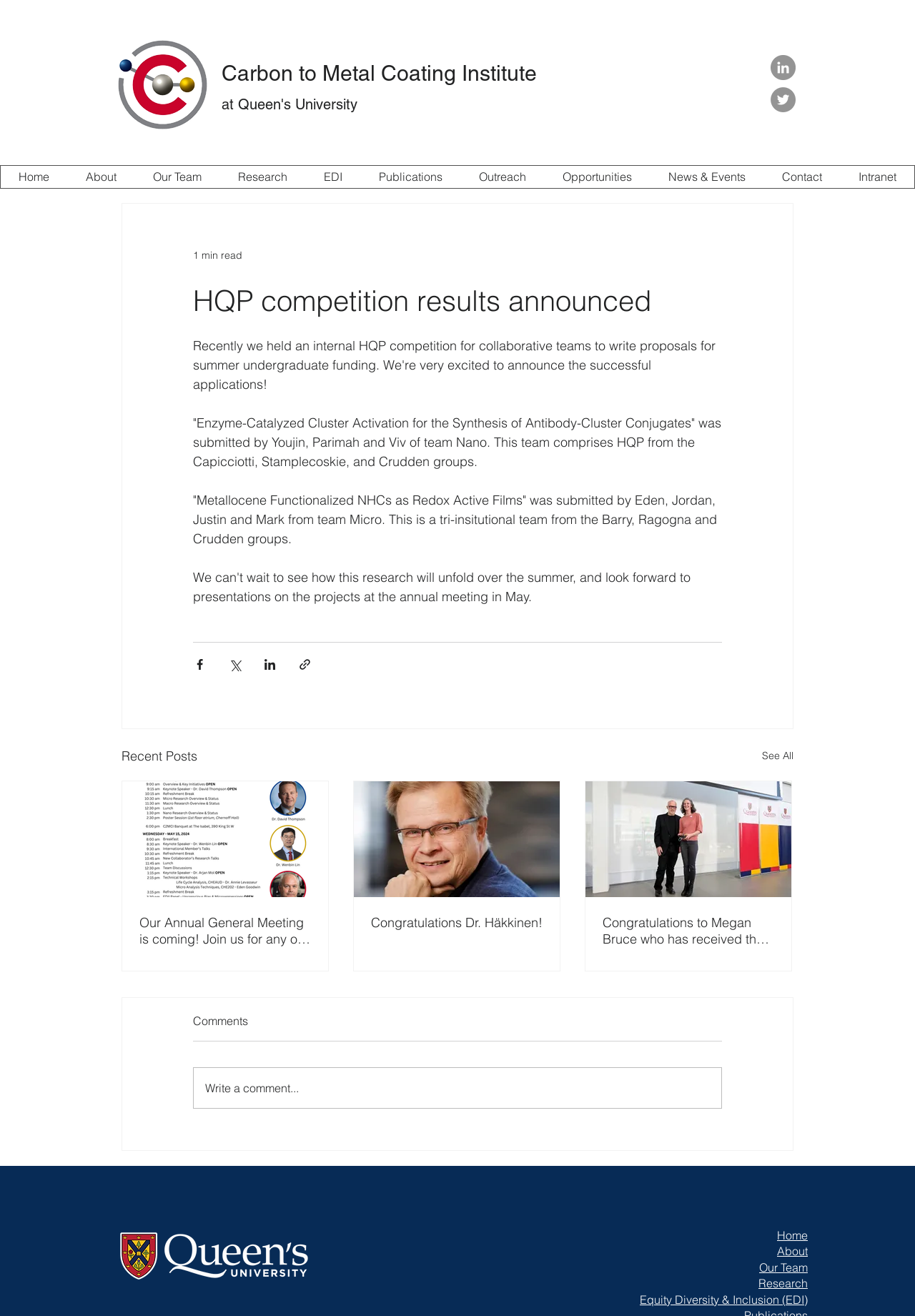From the element description: "parent_node: Congratulations Dr. Häkkinen!", extract the bounding box coordinates of the UI element. The coordinates should be expressed as four float numbers between 0 and 1, in the order [left, top, right, bottom].

[0.387, 0.594, 0.612, 0.682]